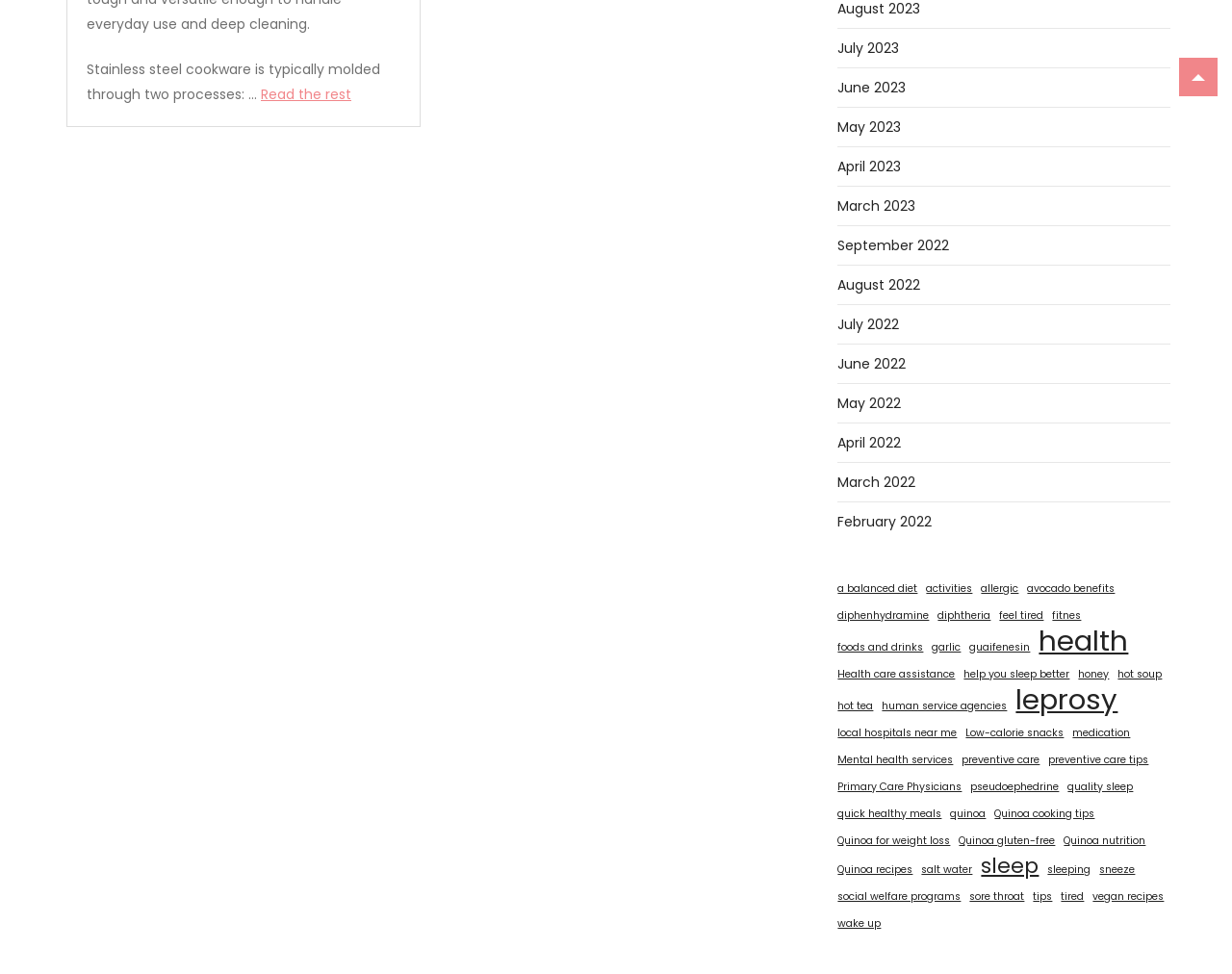What is the last link on the webpage?
Look at the image and respond with a single word or a short phrase.

wake up